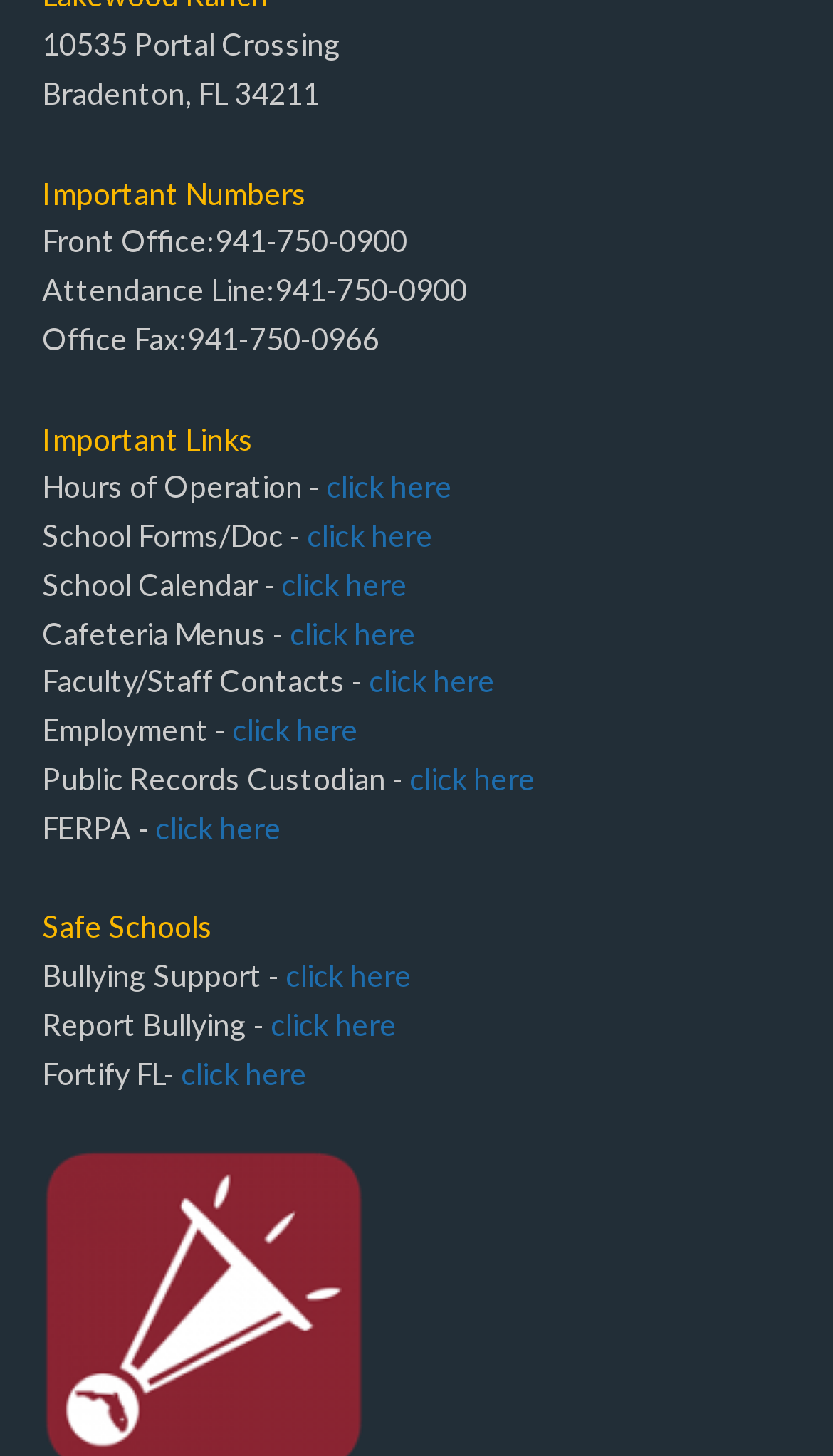How many links are there in the webpage?
Examine the webpage screenshot and provide an in-depth answer to the question.

There are 11 link elements in the webpage, each with the text 'click here', located next to various static text elements such as 'Hours of Operation', 'School Forms/Doc', 'School Calendar', and so on.